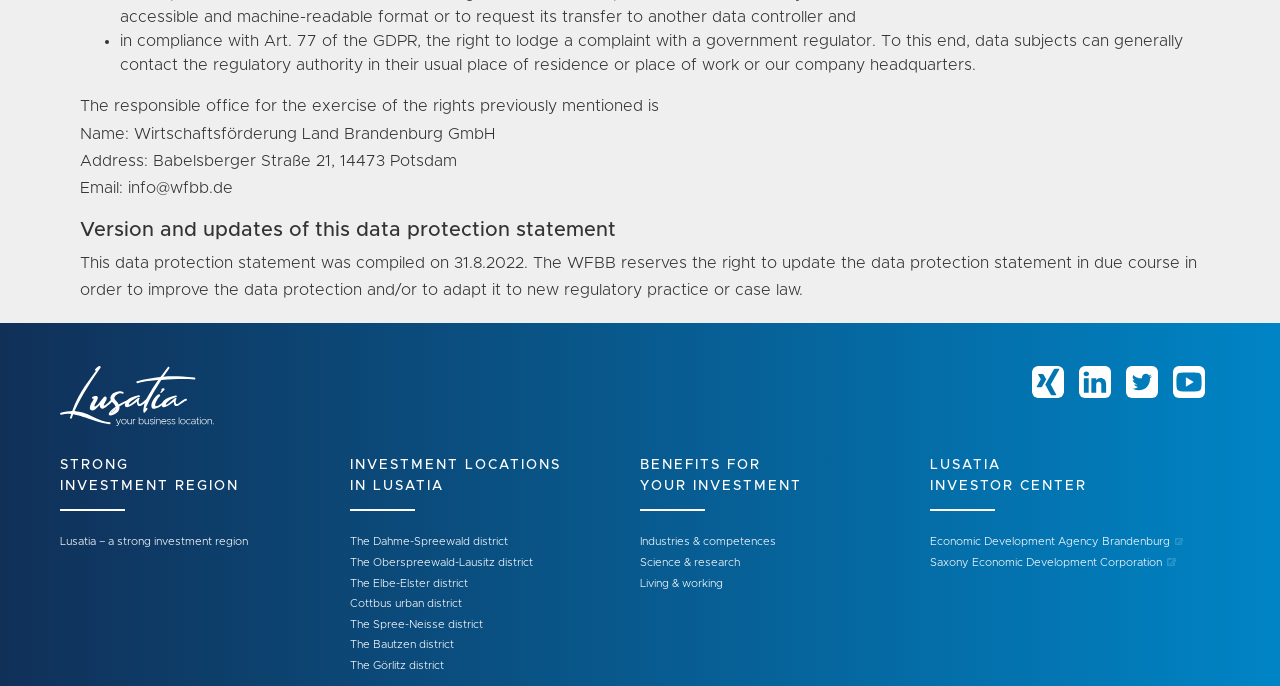What is the date when the data protection statement was compiled?
Look at the image and respond with a single word or a short phrase.

31.8.2022